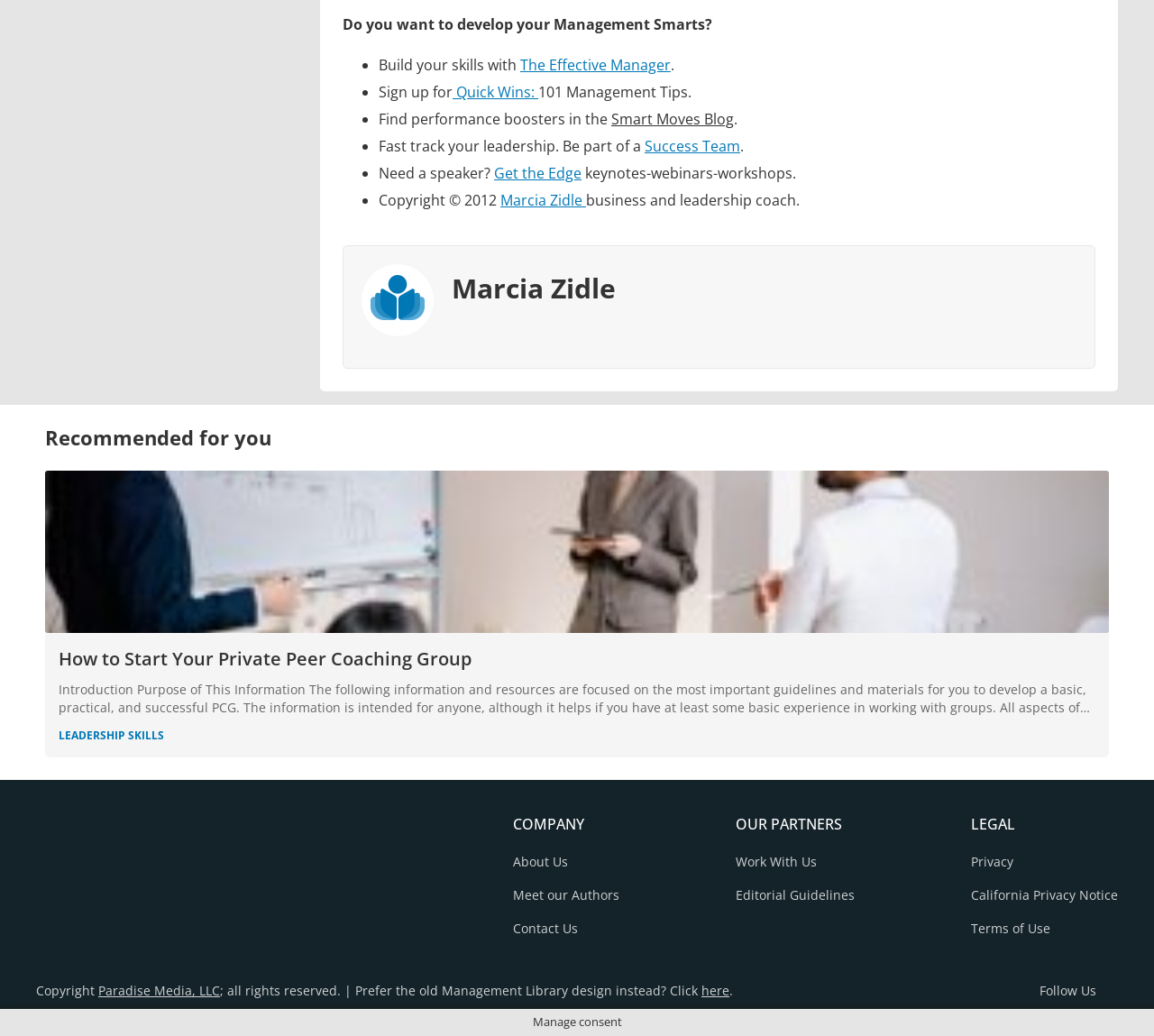Please find the bounding box coordinates of the element that needs to be clicked to perform the following instruction: "Read 'How to Start Your Private Peer Coaching Group'". The bounding box coordinates should be four float numbers between 0 and 1, represented as [left, top, right, bottom].

[0.051, 0.624, 0.949, 0.649]